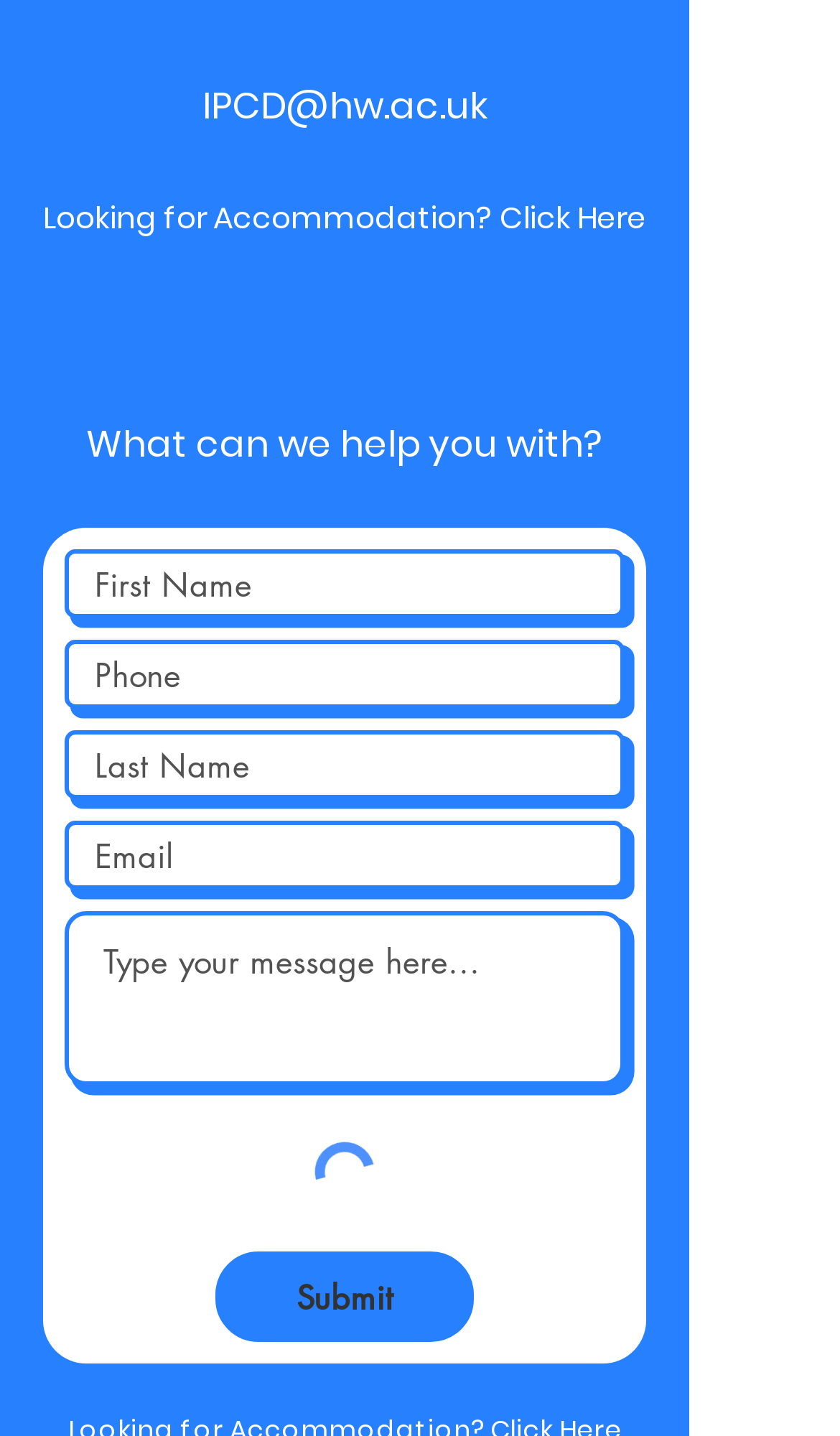What is the purpose of the 'Submit' button?
Answer with a single word or phrase by referring to the visual content.

To submit a form